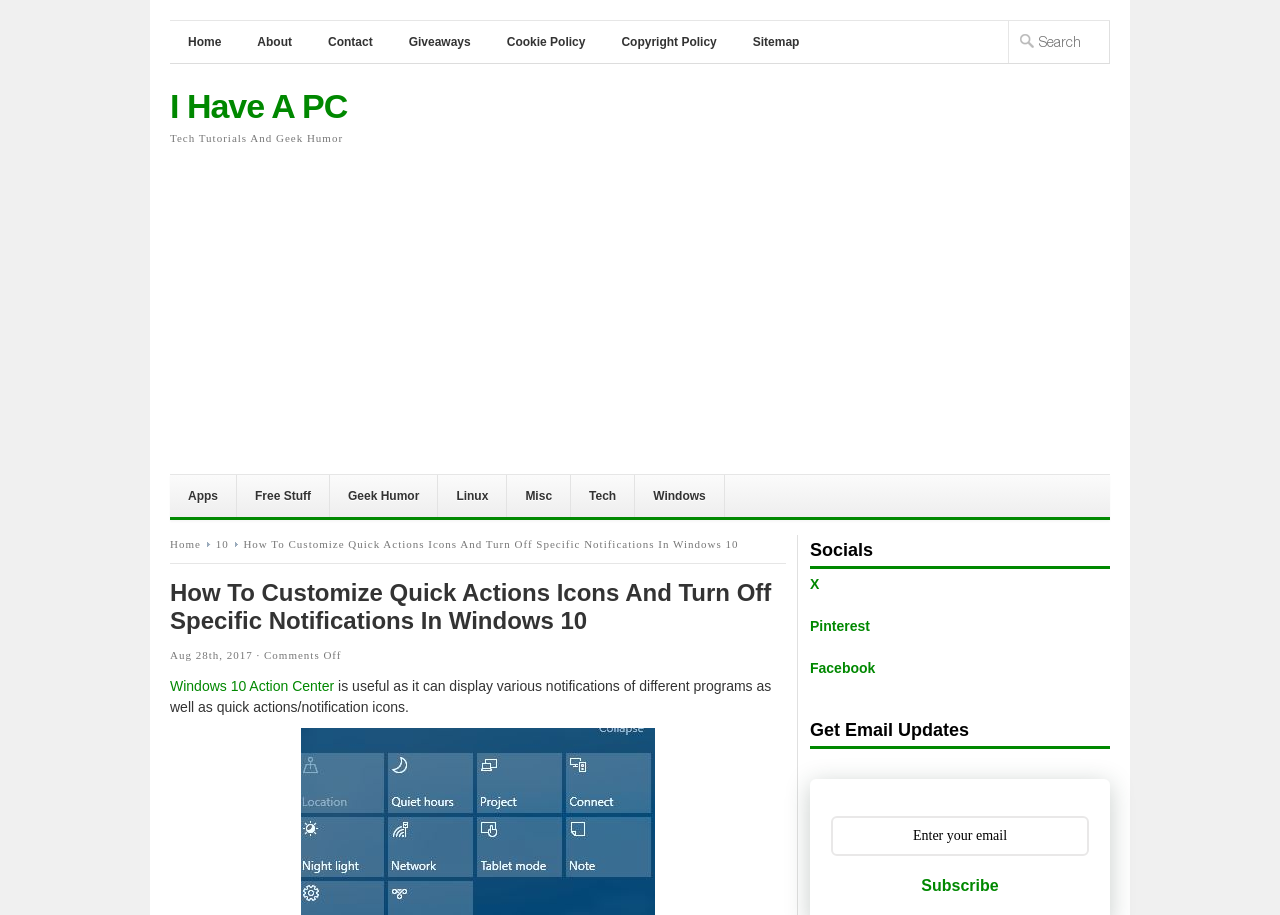Locate the bounding box coordinates of the element that needs to be clicked to carry out the instruction: "Search for something". The coordinates should be given as four float numbers ranging from 0 to 1, i.e., [left, top, right, bottom].

[0.788, 0.023, 0.867, 0.069]